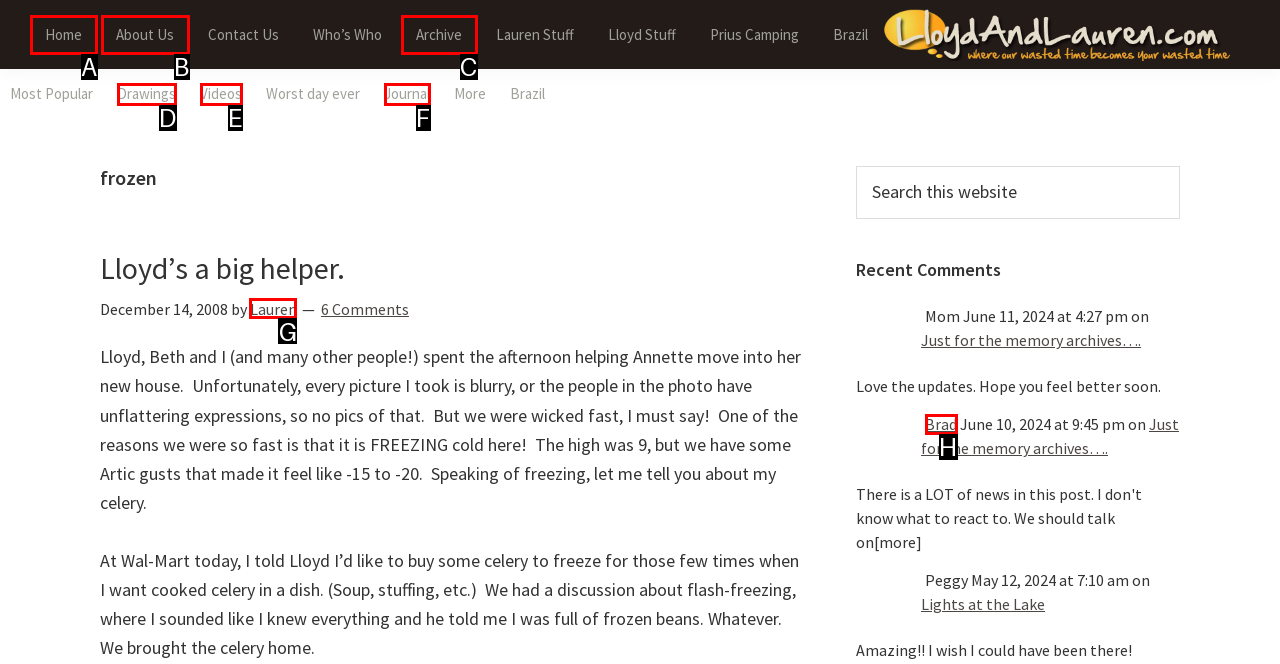Identify the correct UI element to click on to achieve the following task: Click on 'Lauren' Respond with the corresponding letter from the given choices.

G